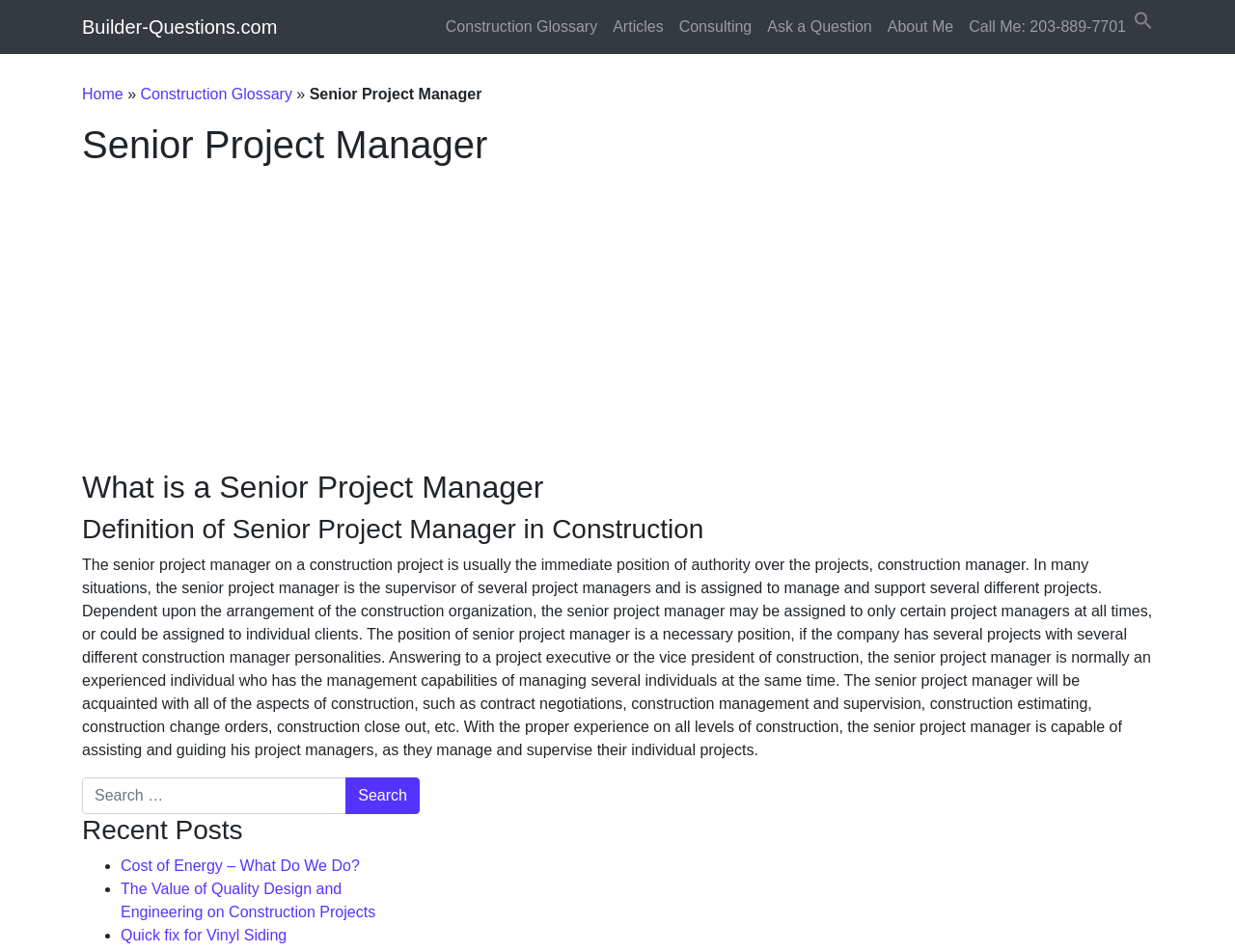What is the senior project manager's relationship with the project executive or vice president of construction?
Please answer the question with as much detail as possible using the screenshot.

The webpage states that the senior project manager answers to a project executive or the vice president of construction, indicating a hierarchical relationship between the two positions.